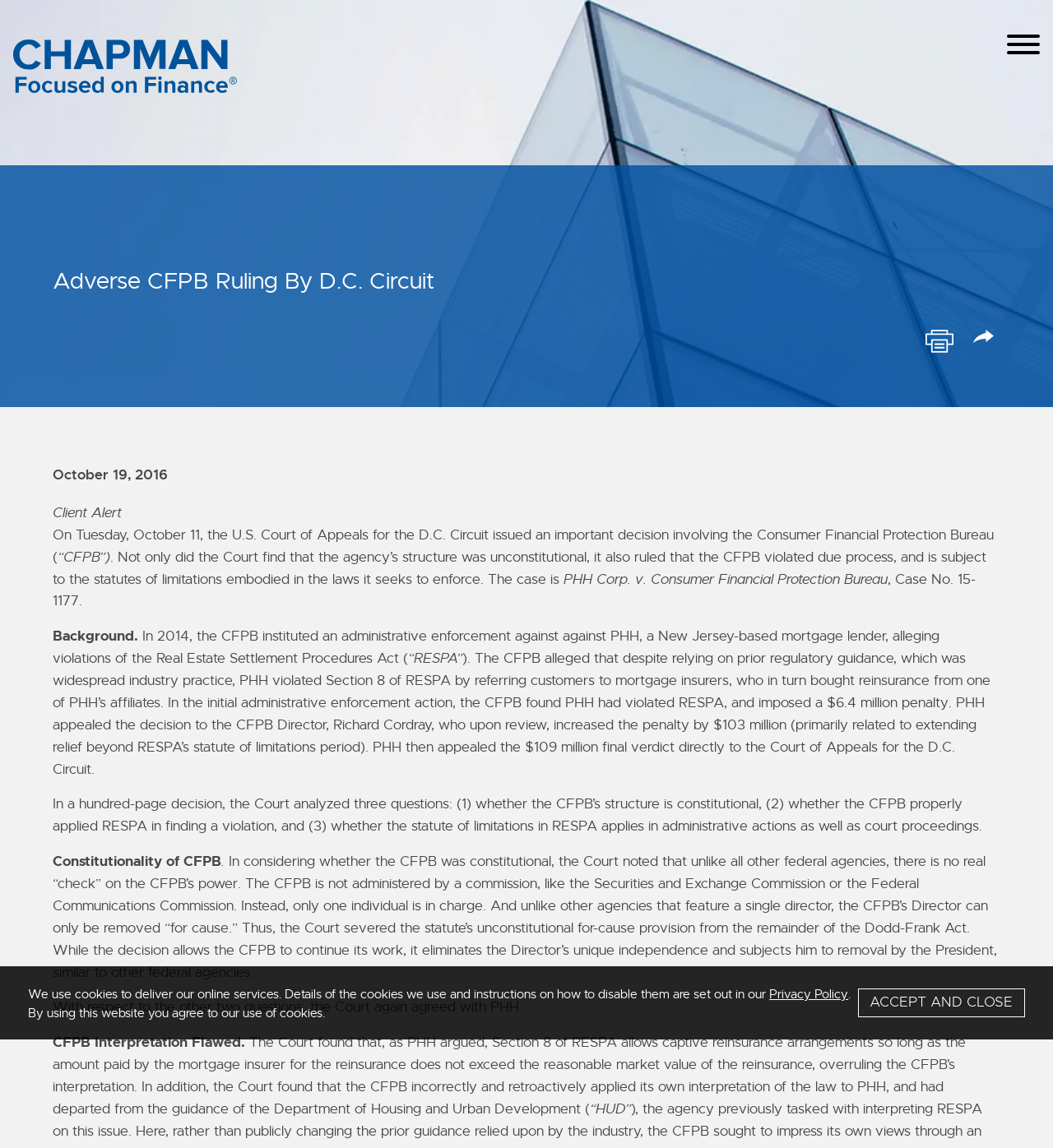What is the name of the department that provided guidance on RESPA?
From the image, respond with a single word or phrase.

HUD